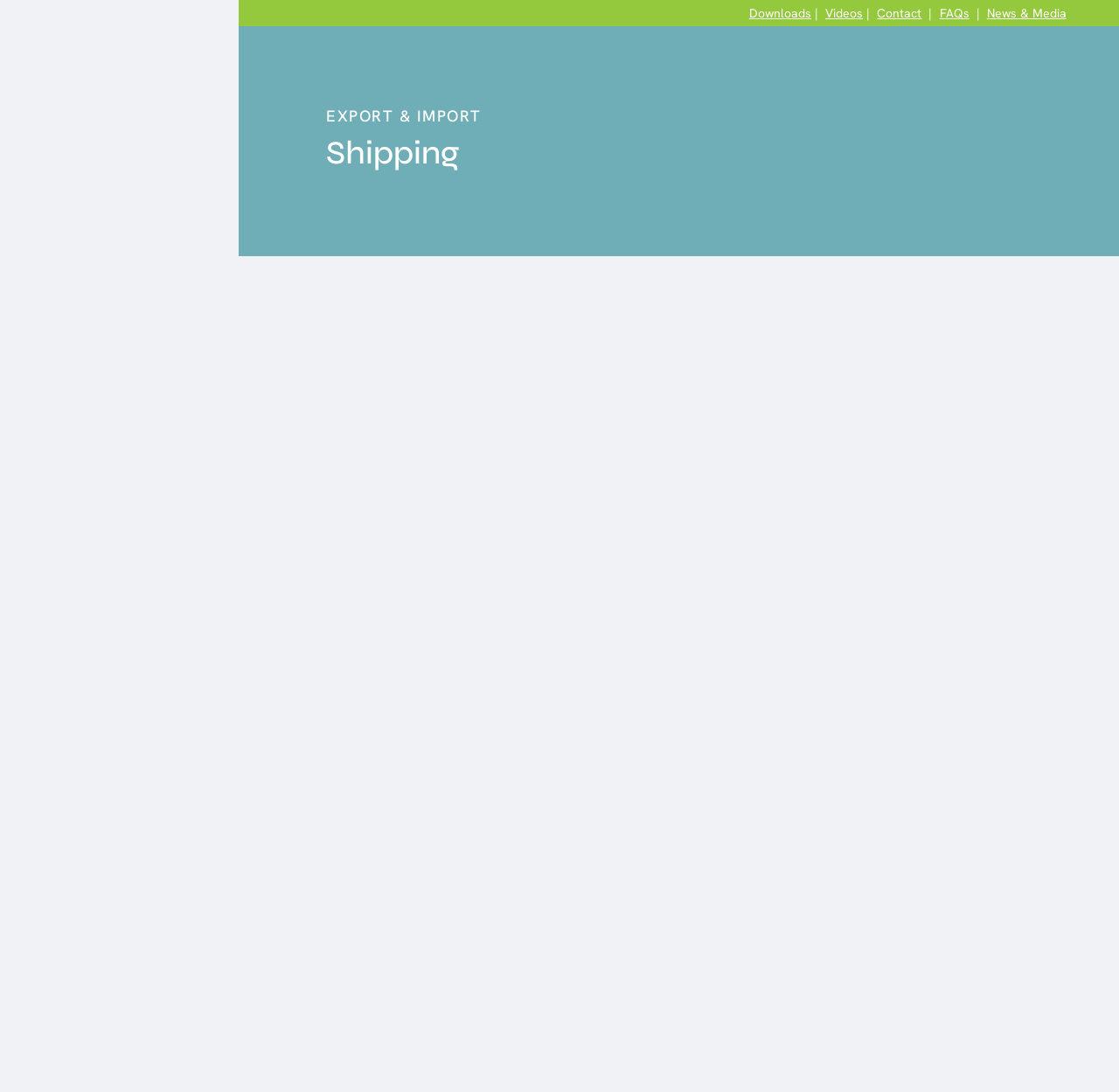Write an exhaustive caption that covers the webpage's main aspects.

This webpage is about the benefits of Expanded Polystyrene (EPS) packaging for international shipping. At the top, there is a logo and a navigation menu with links to various sections, including Home, About, Recycling, Sustainability, Construction, Packaging, and Member Login. 

Below the navigation menu, there is a section highlighting the benefits of EPS packaging, with a heading "EXPORT & IMPORT" and a subheading "Shipping". This section features a brief description of EPS packaging, stating that it is durable, versatile, and protective, and can minimize waste and lower CO2 emissions.

To the left of this section, there is an image. Below the image, there is a longer description of EPS packaging, emphasizing its lightweight nature, cost-effectiveness, recyclability, and shock absorption capabilities, making it an ideal choice for importing and exporting delicate products.

The webpage then highlights the benefits of EPS packaging in more detail, with sections titled "Lightweight Brilliance" and "Cost-Effective". The "Lightweight Brilliance" section explains how EPS packaging is exceptionally lightweight, reducing shipping costs, while the "Cost-Effective" section describes how EPS packaging is an economical choice that minimizes shipping expenses and reduces the risk of product damage.

At the bottom of the webpage, there are links to additional resources, including Downloads, Videos, Contact, FAQs, and News & Media. There are also social media links and a phone number and email address for contact.